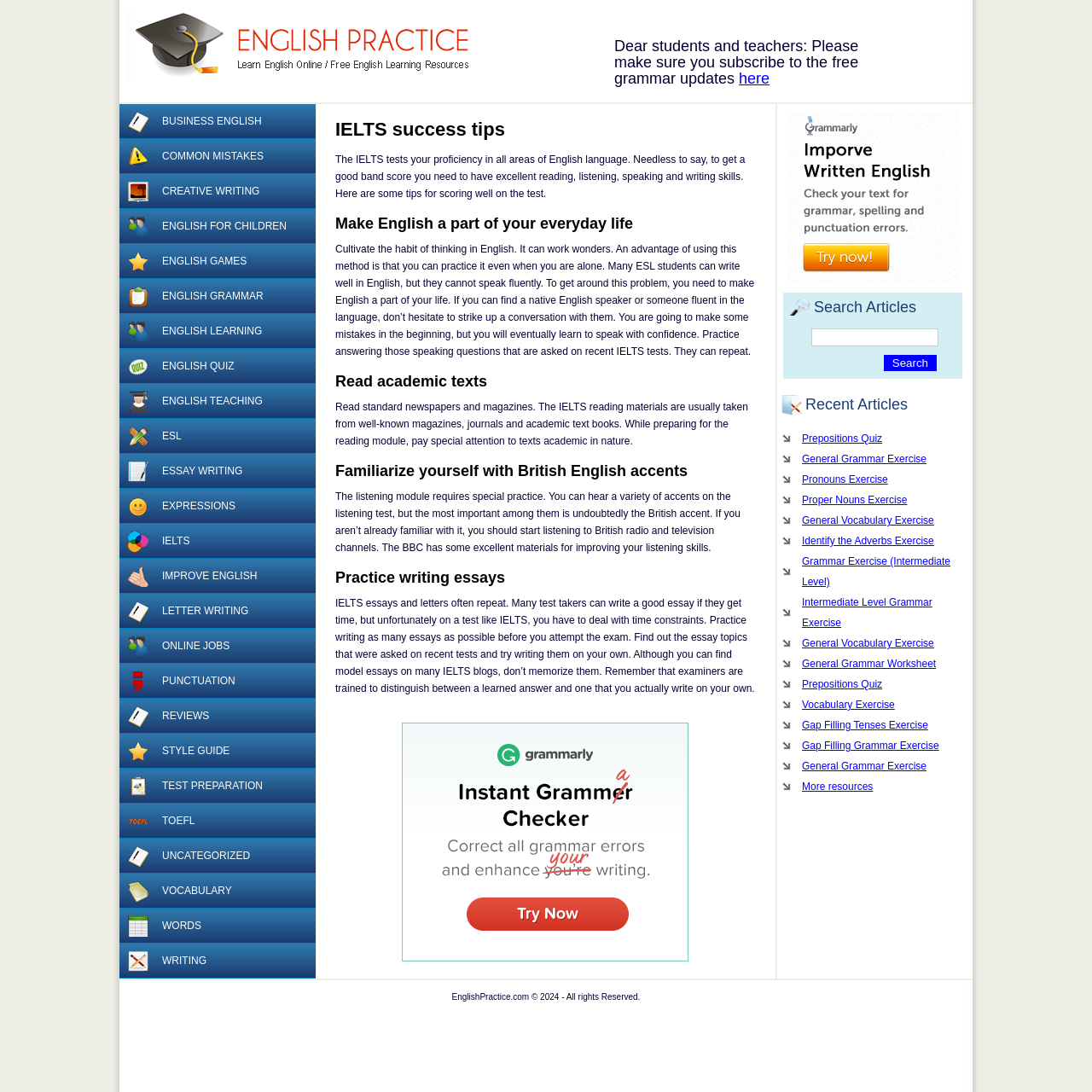What is the main topic of the article on this webpage?
Based on the visual, give a brief answer using one word or a short phrase.

IELTS success tips